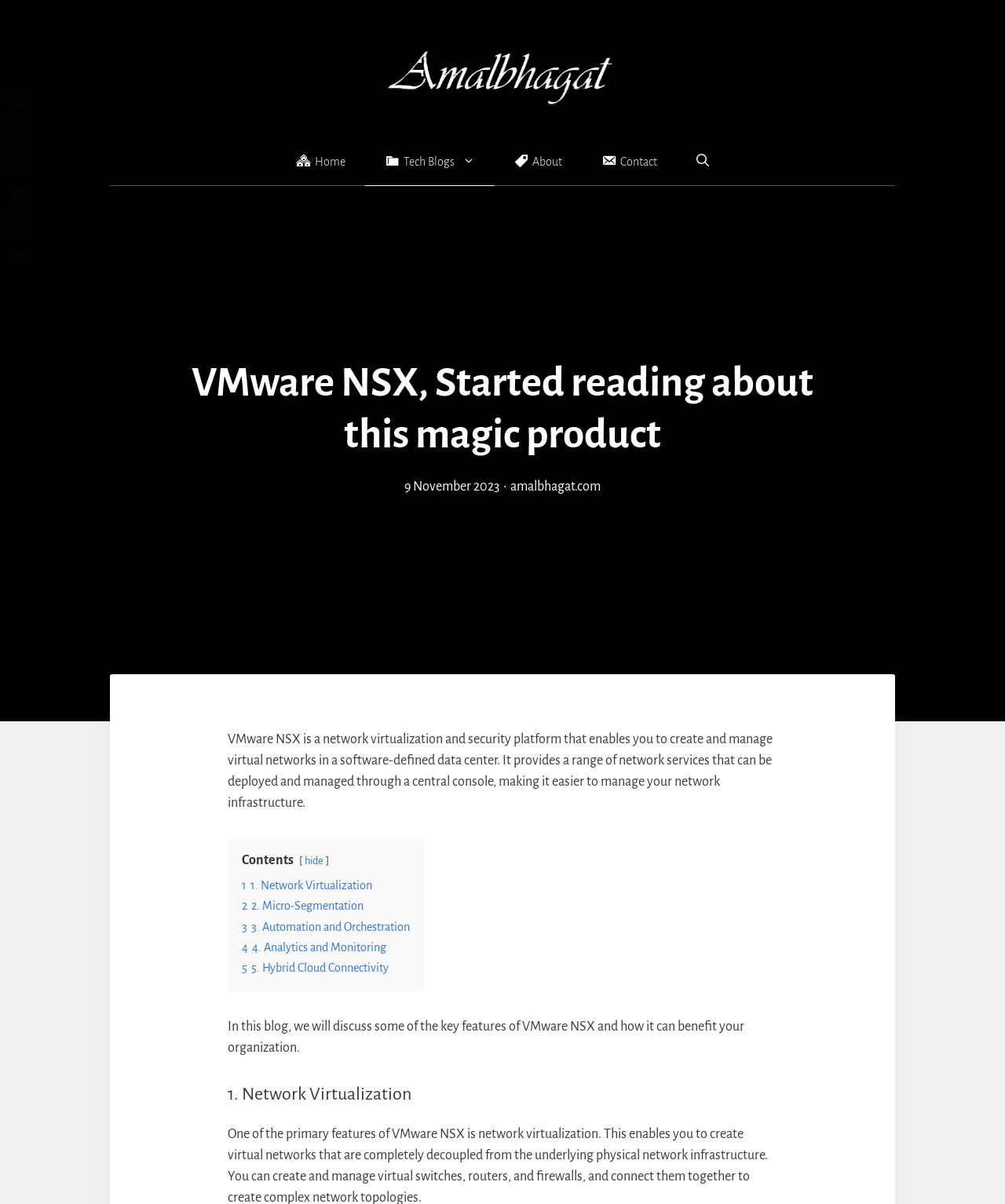Identify the bounding box coordinates for the region of the element that should be clicked to carry out the instruction: "Read the 1. Network Virtualization section". The bounding box coordinates should be four float numbers between 0 and 1, i.e., [left, top, right, bottom].

[0.227, 0.897, 0.773, 0.921]